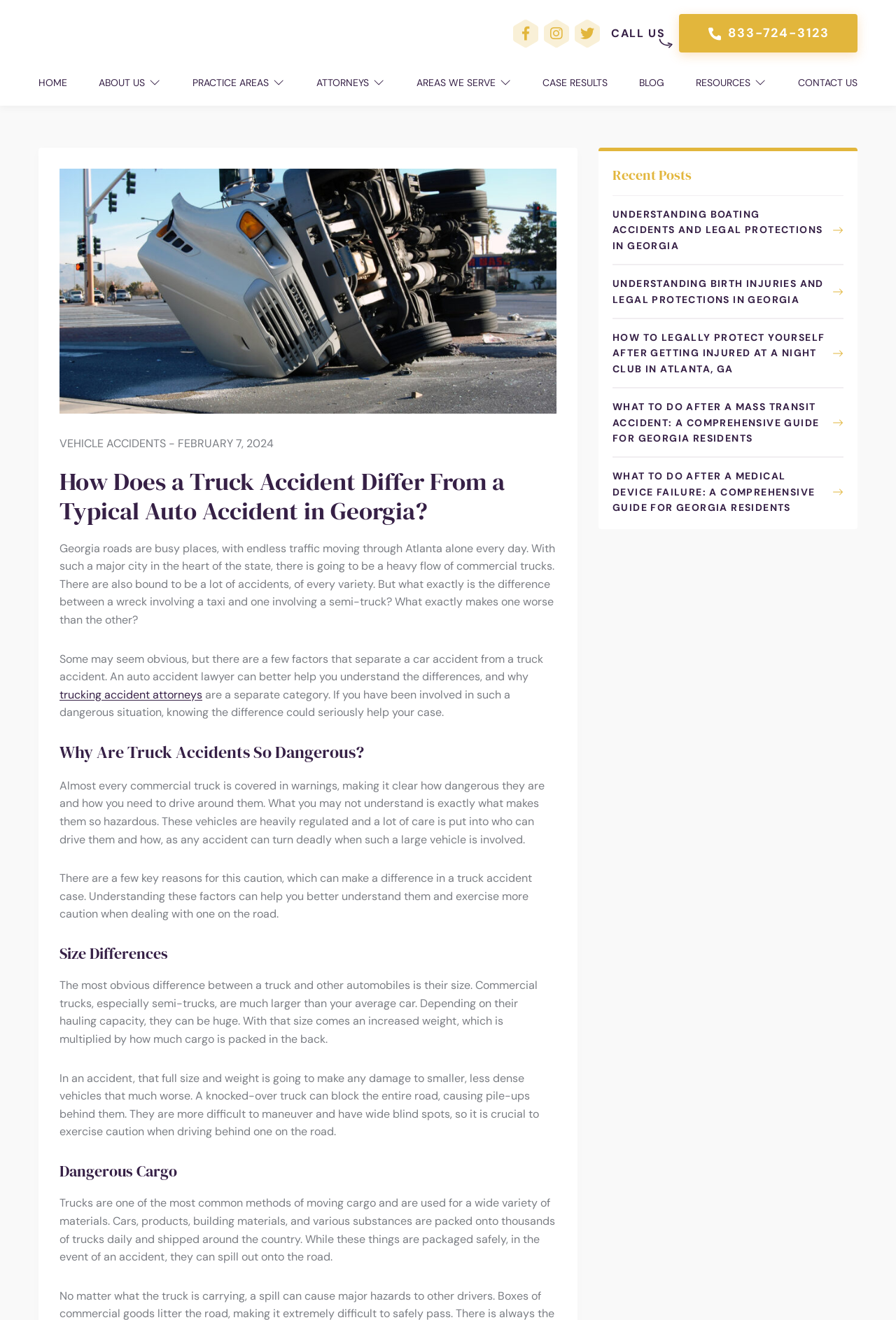Locate the bounding box coordinates of the clickable part needed for the task: "Contact the attorneys using the 'CONTACT US' link".

[0.891, 0.056, 0.957, 0.069]